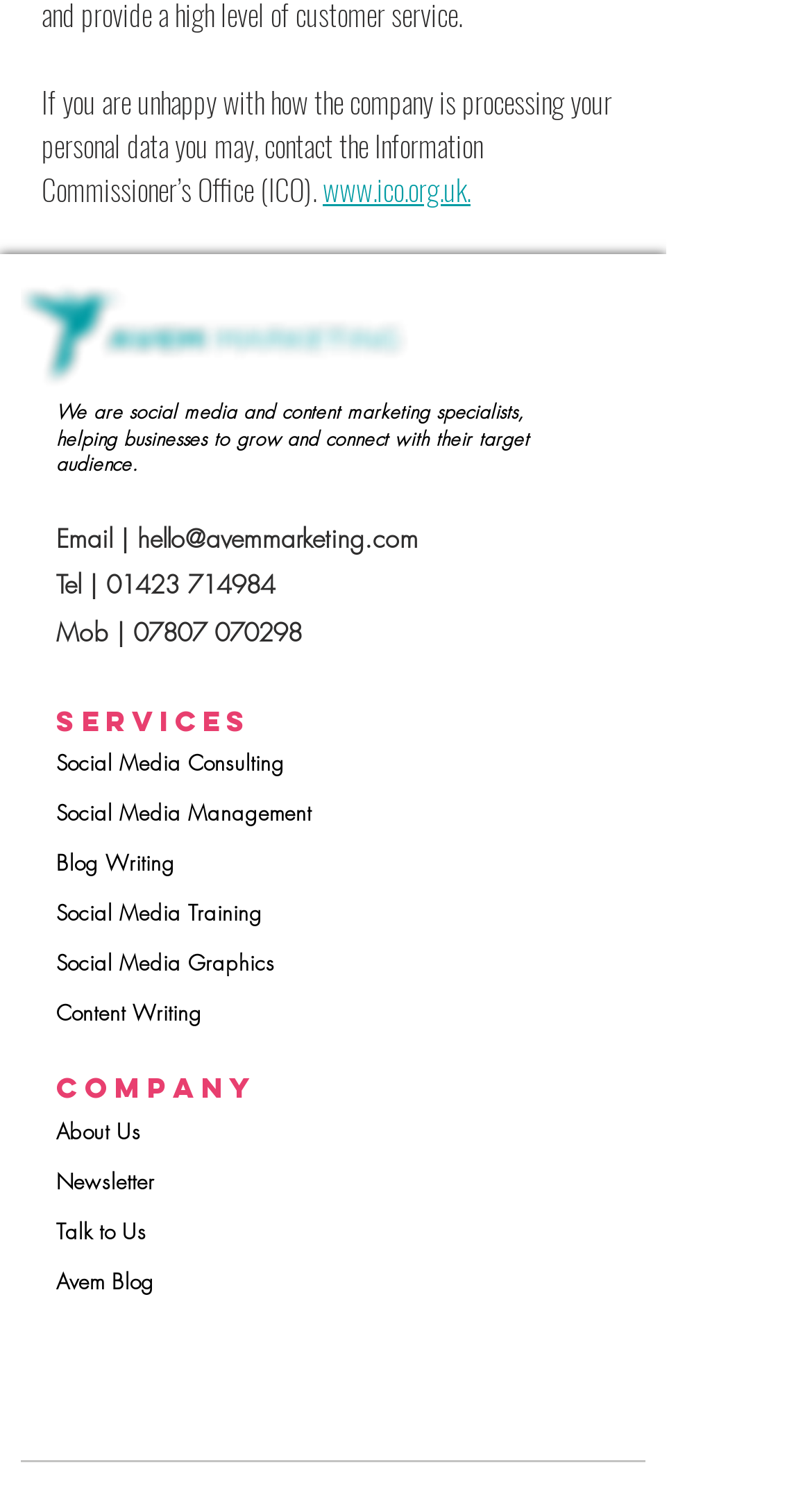Based on the visual content of the image, answer the question thoroughly: What is the company's specialty?

I read the introductory text on the webpage, which describes the company as 'social media and content marketing specialists', indicating that this is their area of expertise.